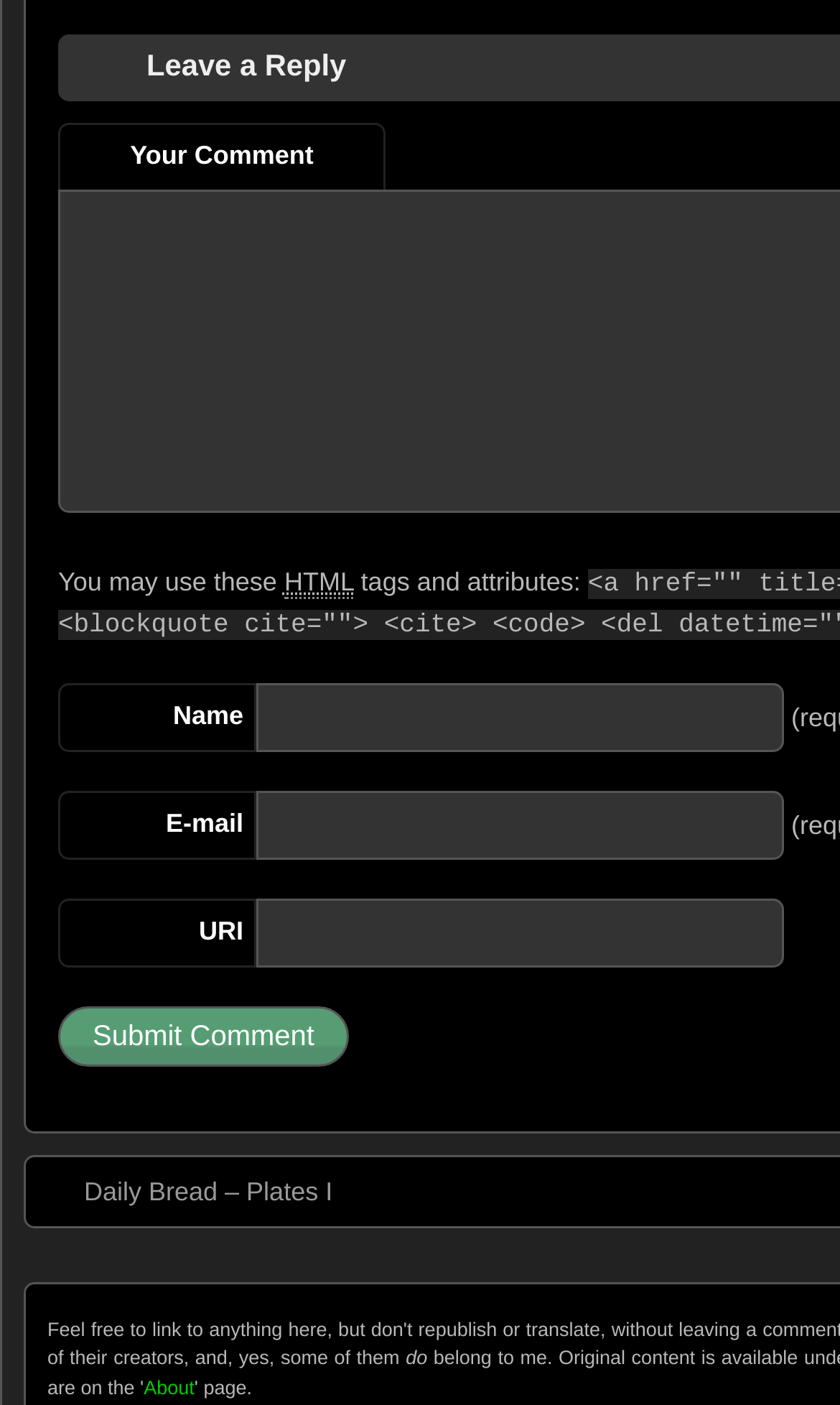Based on the element description aria-label="Share event on X", identify the bounding box coordinates for the UI element. The coordinates should be in the format (top-left x, top-left y, bottom-right x, bottom-right y) and within the 0 to 1 range.

None